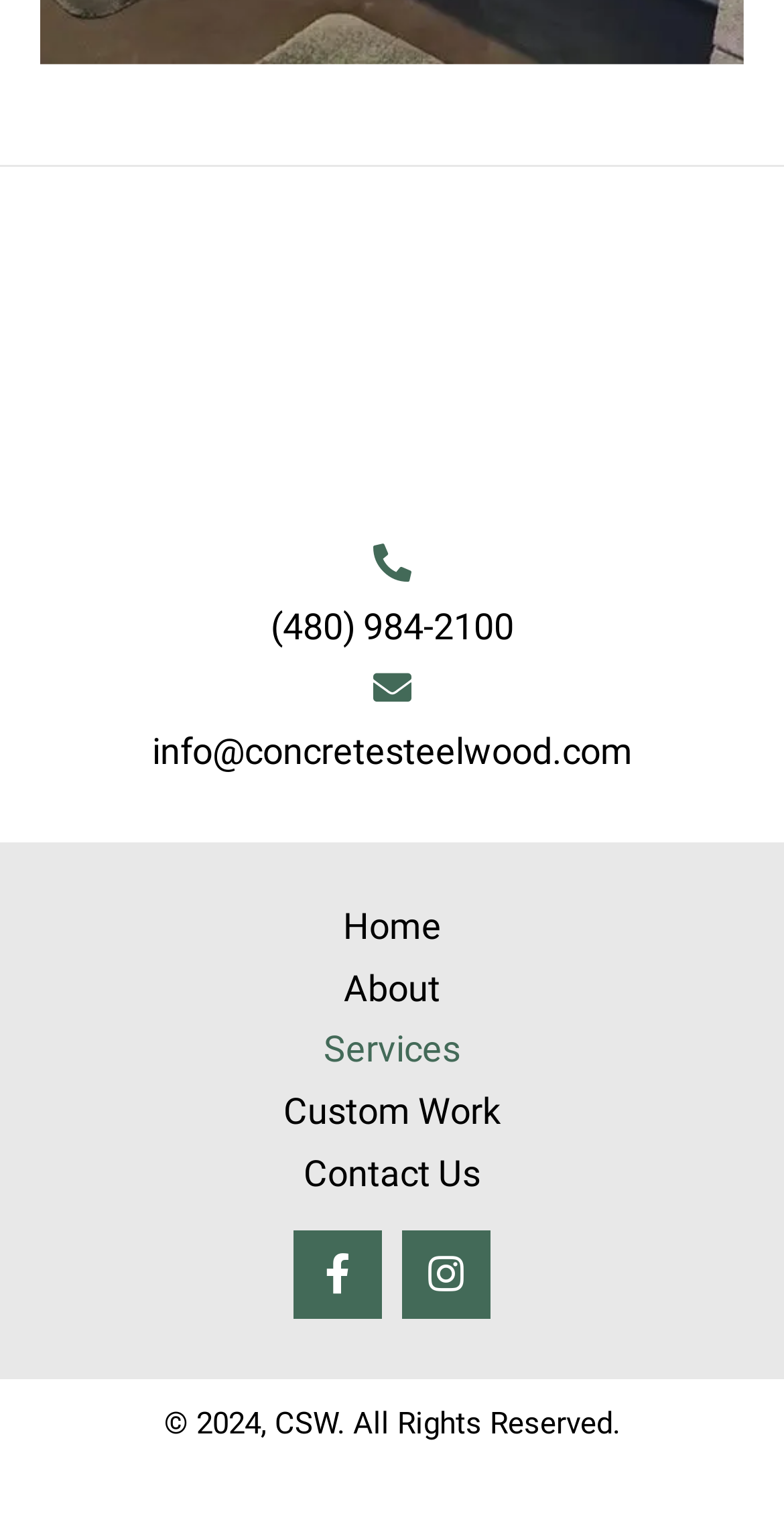Refer to the image and provide an in-depth answer to the question:
What social media platforms does the company have?

The social media platforms can be found in the bottom section of the webpage, where the company's social media links are displayed. There are two button elements, one with the text 'Facebook' and another with the text 'Instagram'.